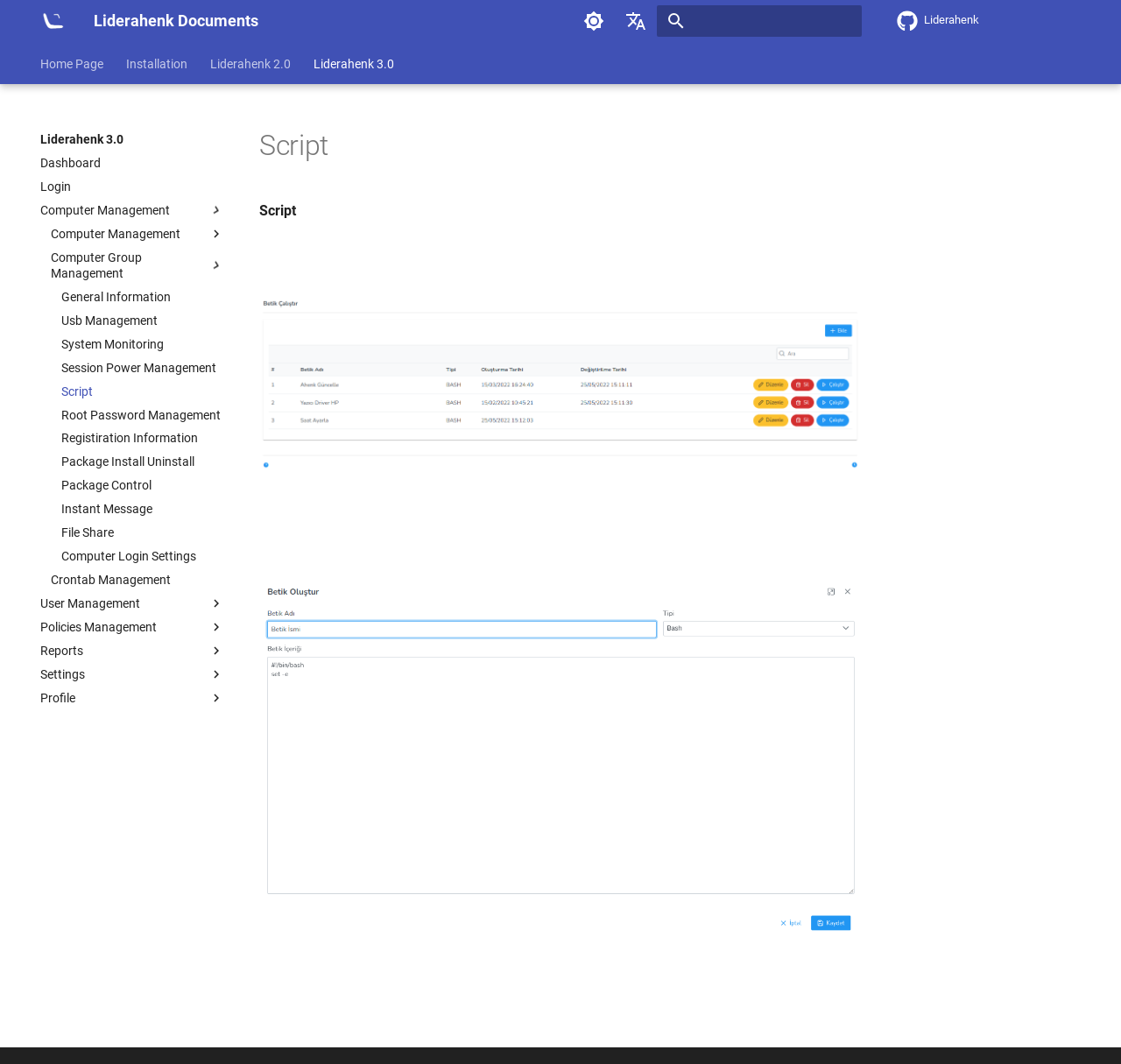What is the name of the plugin that allows custom-written script files to run on Ahenk machines?
Please answer the question with a detailed response using the information from the screenshot.

I found this answer by reading the article section of the webpage, which describes the script plugin as a task that allows custom-written script files to run on Ahenk machines.